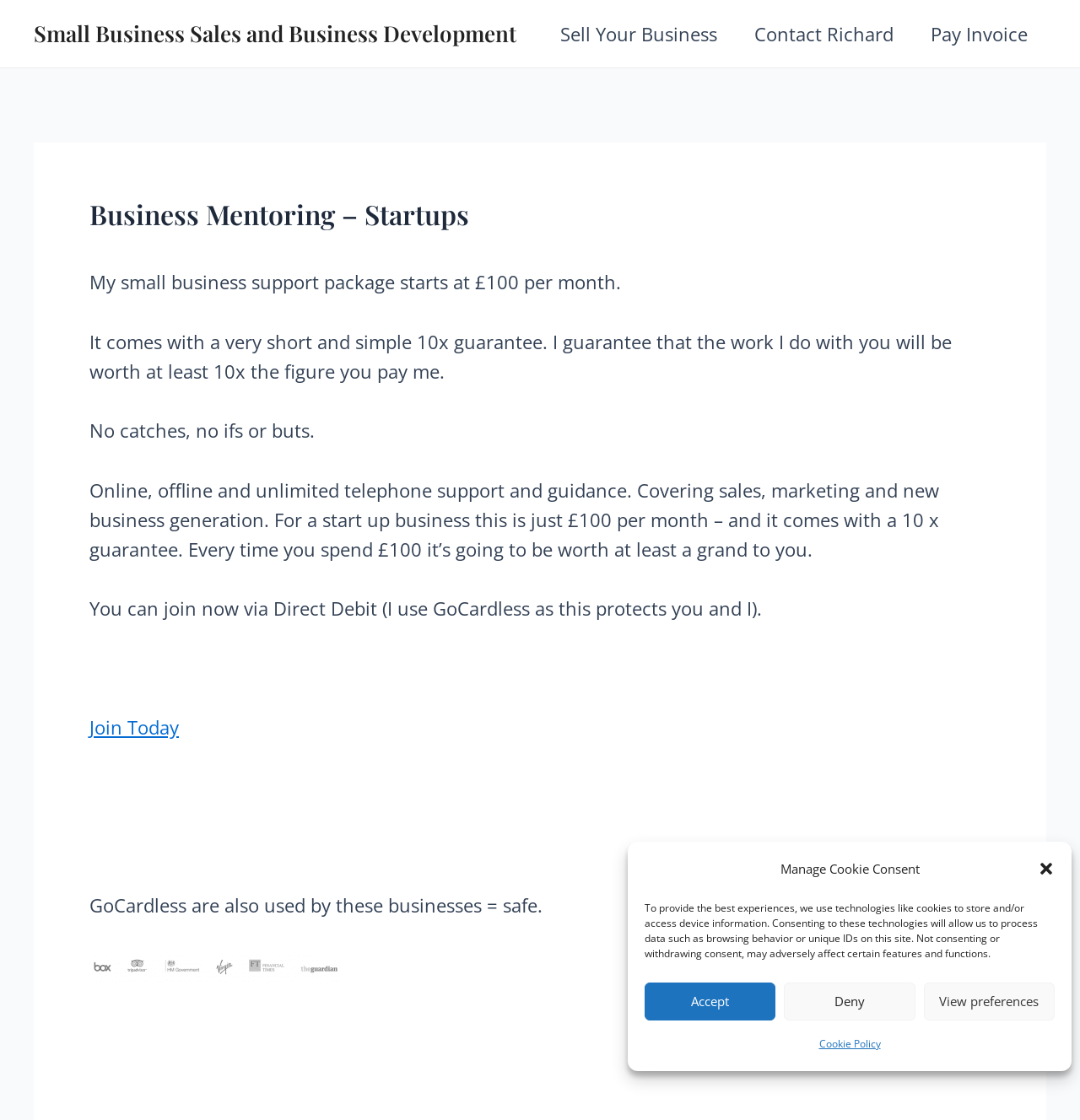Create a full and detailed caption for the entire webpage.

The webpage is about business mentoring, specifically focused on startups and small business sales and development. At the top right corner, there is a dialog box for managing cookie consent, which includes a description of how the website uses technologies like cookies to store and access device information. The dialog box has buttons to close, accept, deny, or view preferences, as well as a link to the cookie policy.

Below the dialog box, there is a navigation menu with links to "Sell Your Business", "Contact Richard", and "Pay Invoice". 

The main content of the webpage is divided into sections. At the top, there is a header with the title "Business Mentoring – Startups". Below the header, there are several paragraphs of text describing the small business support package, which starts at £100 per month and comes with a 10x guarantee. The text also mentions that the package includes online, offline, and unlimited telephone support and guidance, covering sales, marketing, and new business generation.

To the right of the text, there is a call-to-action button to "Join Today" via Direct Debit. Below the button, there is a mention of GoCardless, a secure payment method used by the website, along with a screenshot of the GoCardless logo.